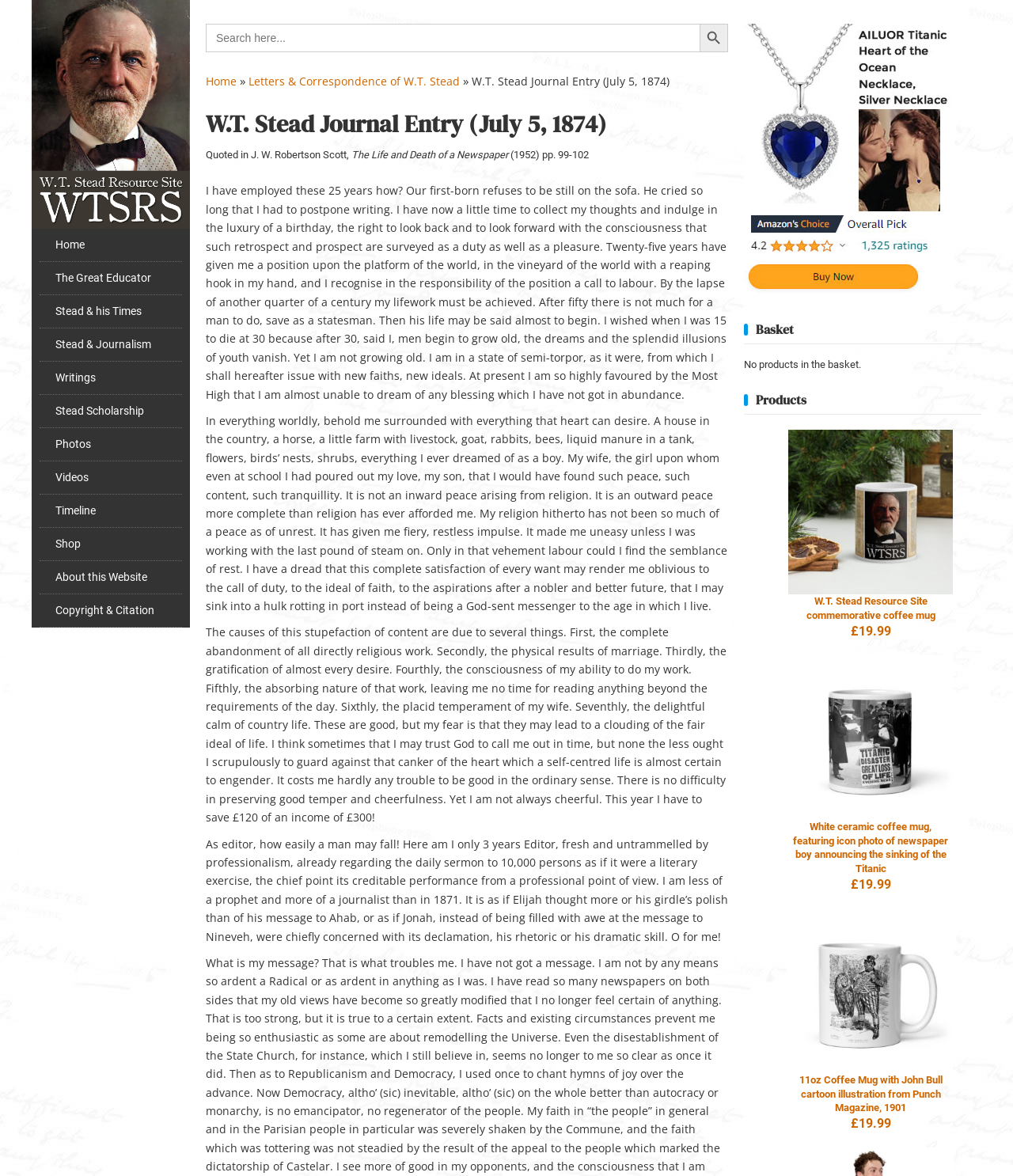What is the price of the W.T. Stead Resource Site commemorative coffee mug?
Use the information from the image to give a detailed answer to the question.

I found the price by looking at the text '£19.99' which is located next to the link 'W.T. Stead Resource Site commemorative coffee mug' in the 'Products' section of the webpage.